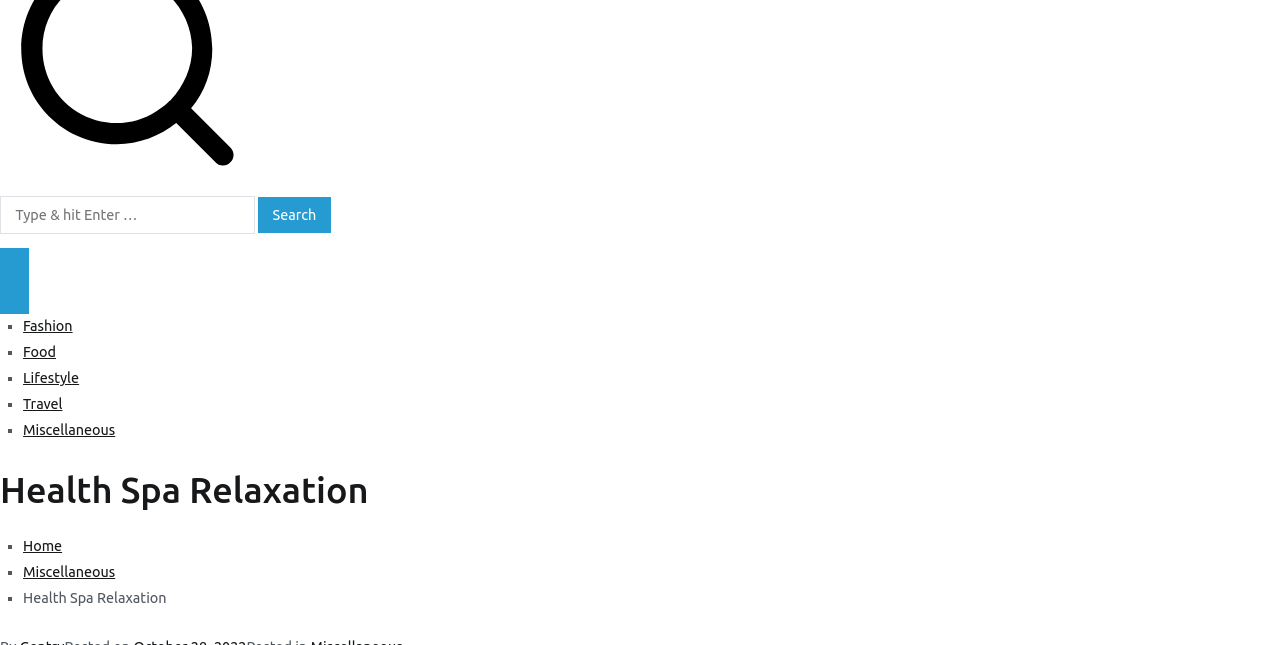From the given element description: "parent_node: Search for: value="Search"", find the bounding box for the UI element. Provide the coordinates as four float numbers between 0 and 1, in the order [left, top, right, bottom].

[0.202, 0.305, 0.258, 0.361]